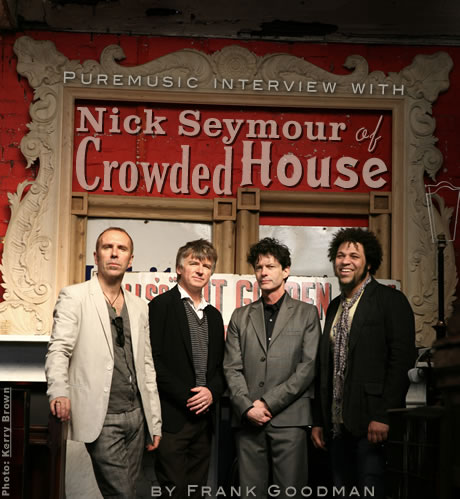What is written on the backdrop?
Based on the screenshot, respond with a single word or phrase.

Puremusic Interview with Nick Seymour of Crowded House